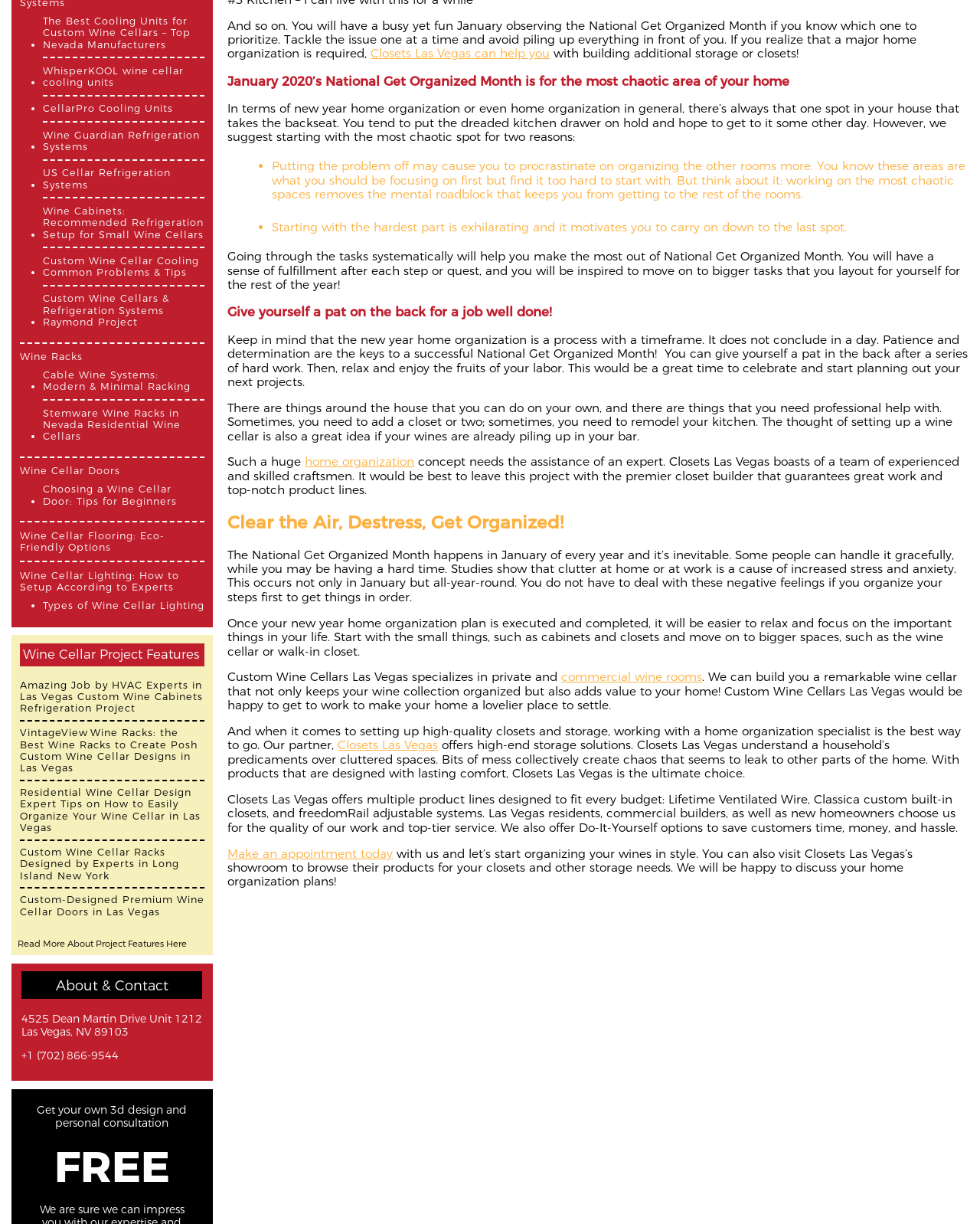Locate the bounding box of the UI element based on this description: "Wine Guardian Refrigeration Systems". Provide four float numbers between 0 and 1 as [left, top, right, bottom].

[0.043, 0.106, 0.209, 0.125]